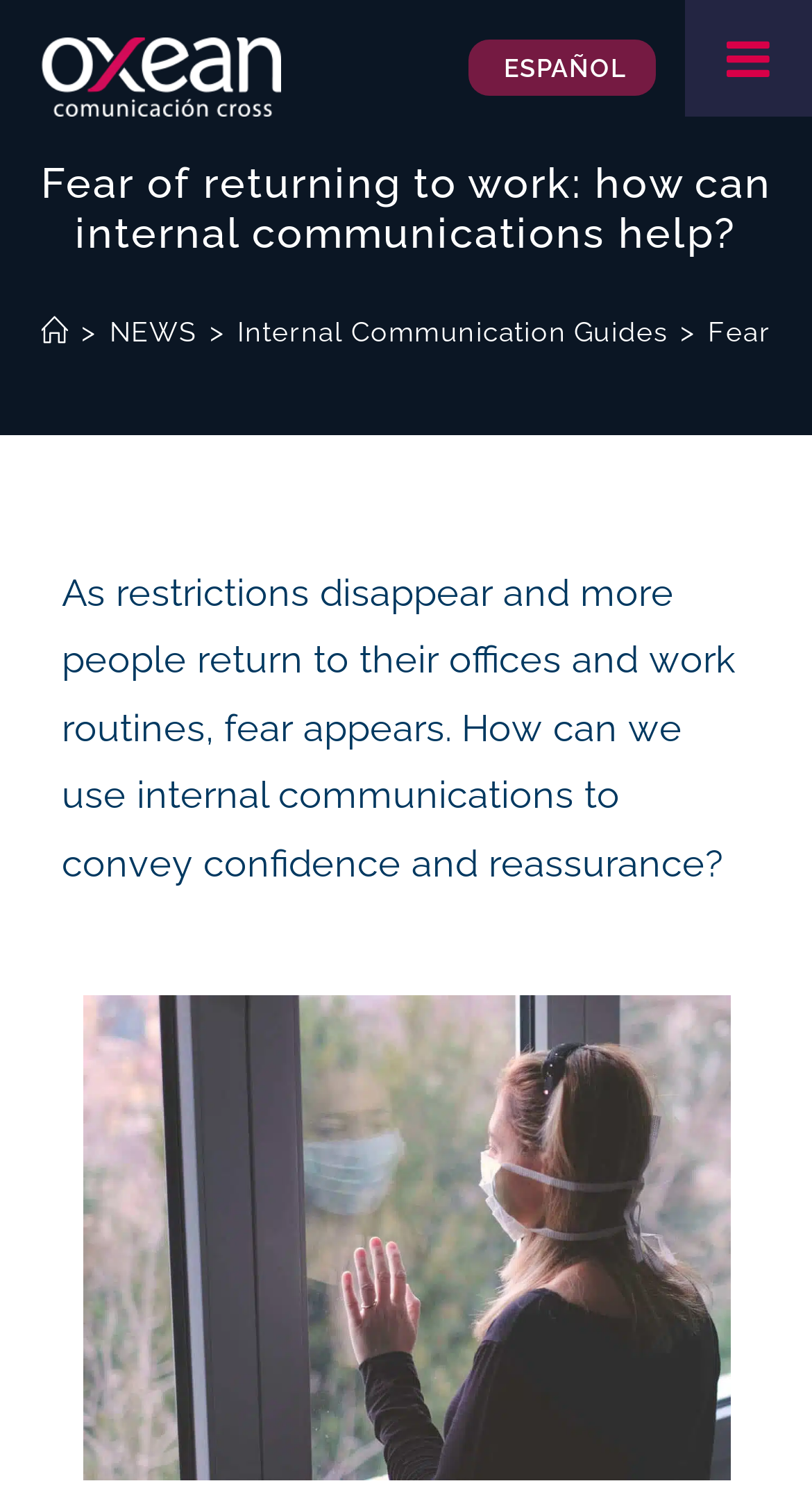What is the primary heading on this webpage?

Fear of returning to work: how can internal communications help?